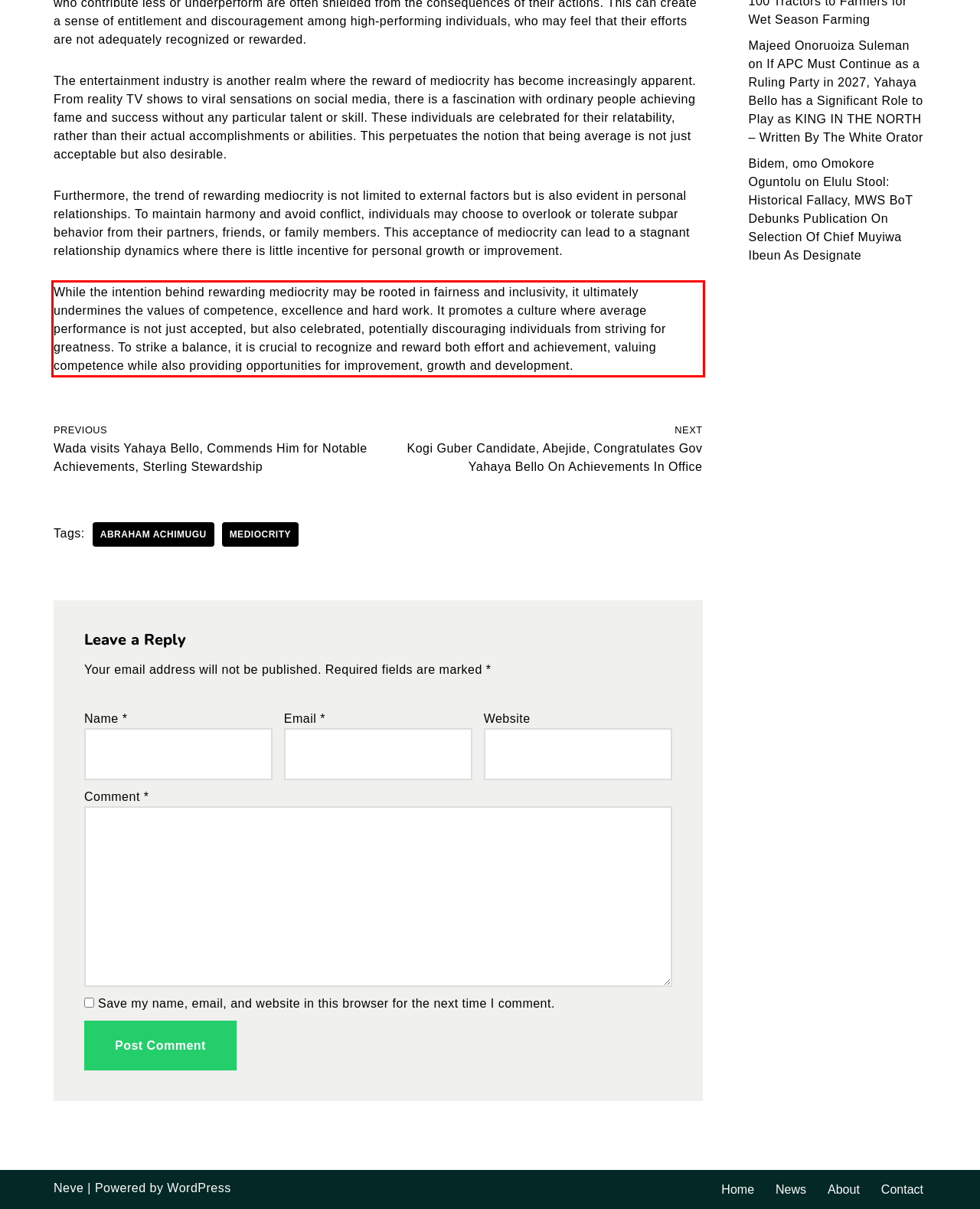By examining the provided screenshot of a webpage, recognize the text within the red bounding box and generate its text content.

While the intention behind rewarding mediocrity may be rooted in fairness and inclusivity, it ultimately undermines the values of competence, excellence and hard work. It promotes a culture where average performance is not just accepted, but also celebrated, potentially discouraging individuals from striving for greatness. To strike a balance, it is crucial to recognize and reward both effort and achievement, valuing competence while also providing opportunities for improvement, growth and development.